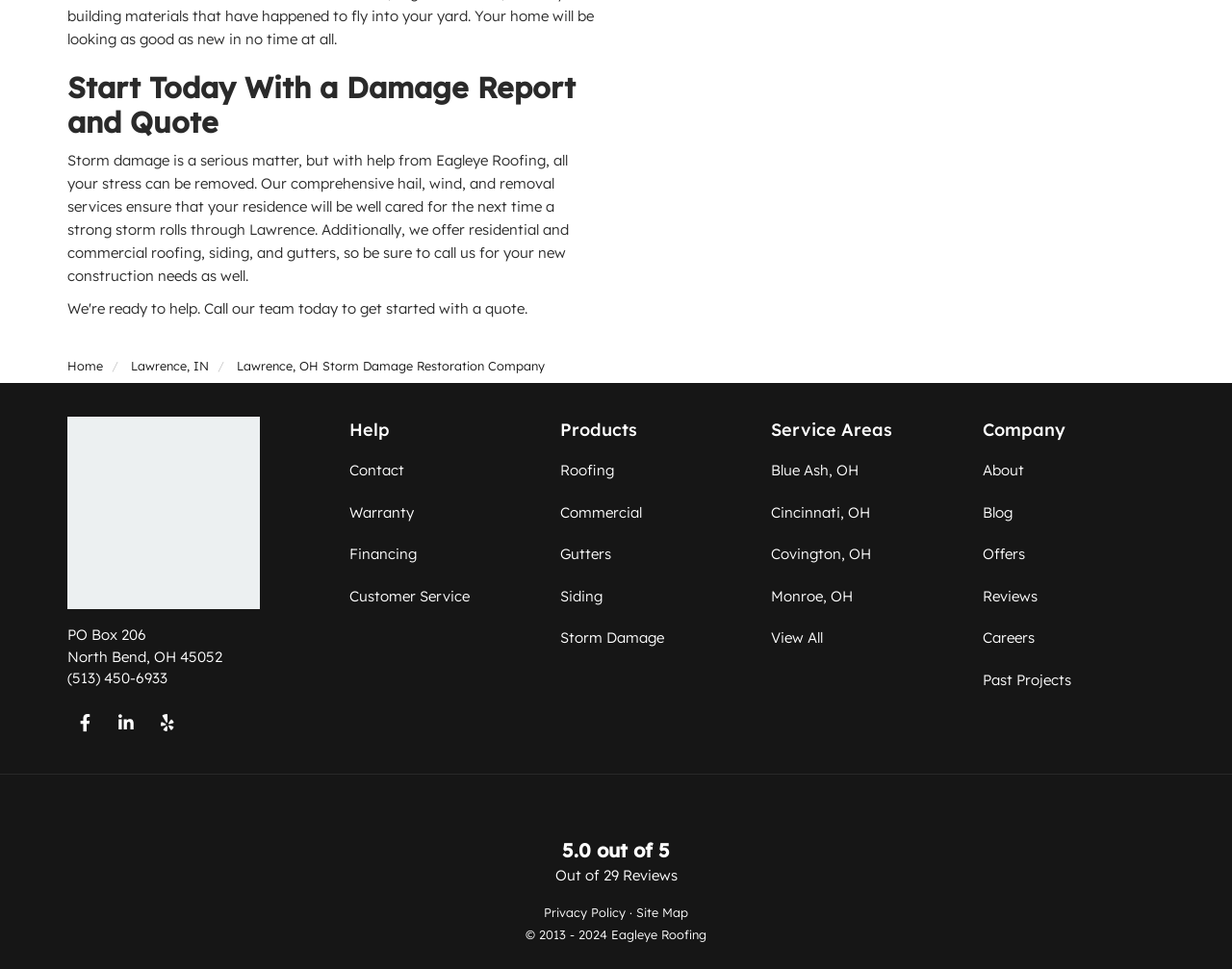Determine the bounding box coordinates of the clickable element necessary to fulfill the instruction: "Follow Eagleye Roofing on Facebook". Provide the coordinates as four float numbers within the 0 to 1 range, i.e., [left, top, right, bottom].

[0.055, 0.728, 0.083, 0.763]